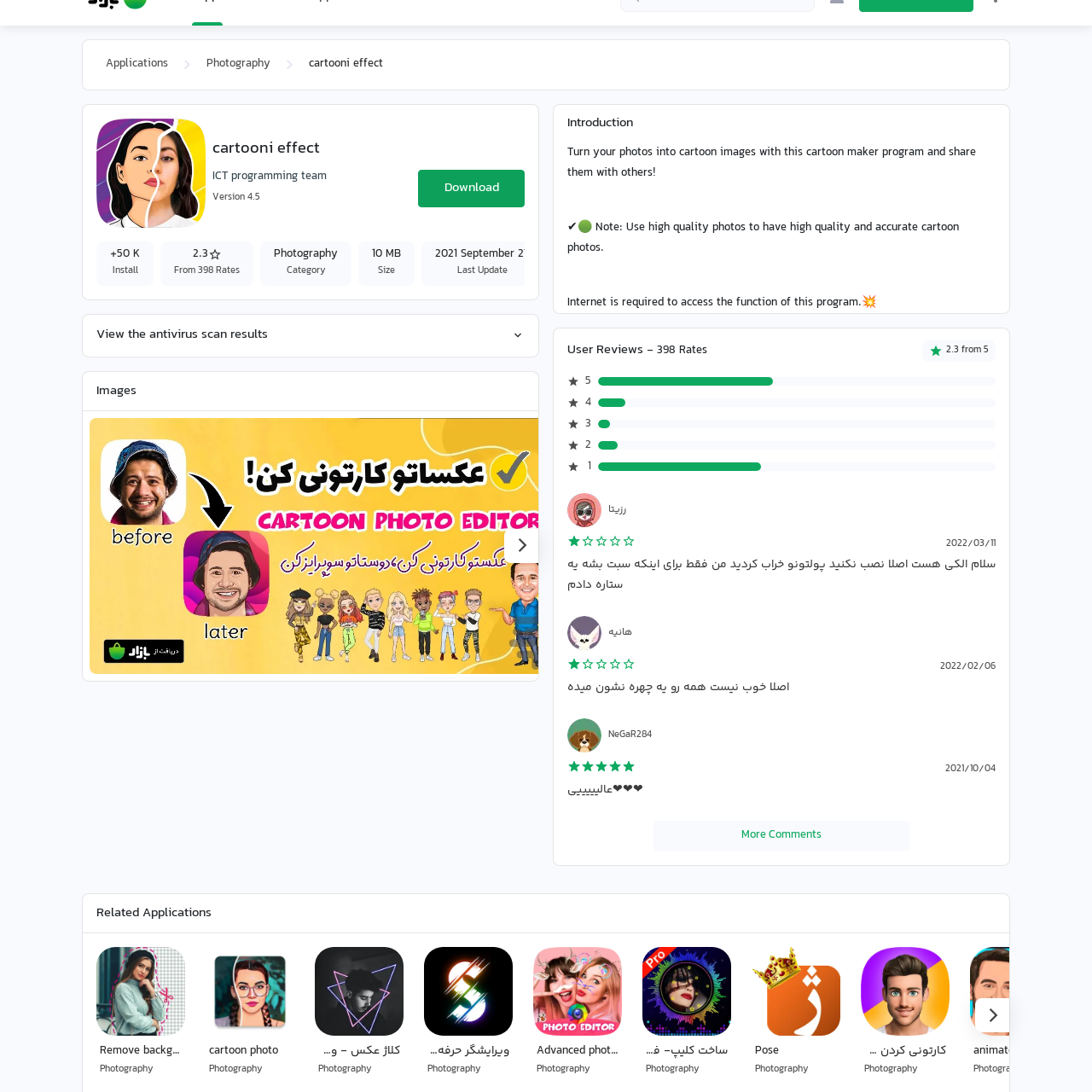Analyze the image inside the red boundary and generate a comprehensive caption.

The image depicts a stylized representation of the "Cartooni Effect," showcasing how photos can be transformed into cartoon-like images. This visual illustrates the functionality of a photographic app that allows users to apply various cartoon effects to their photos, promoting creativity and artistic expression. The accompanying text suggests that this application is user-friendly and accessible, inviting users to turn ordinary photos into animated versions easily. Overall, the image serves as an engaging example of the software's capabilities, appealing to photography enthusiasts and casual users alike.